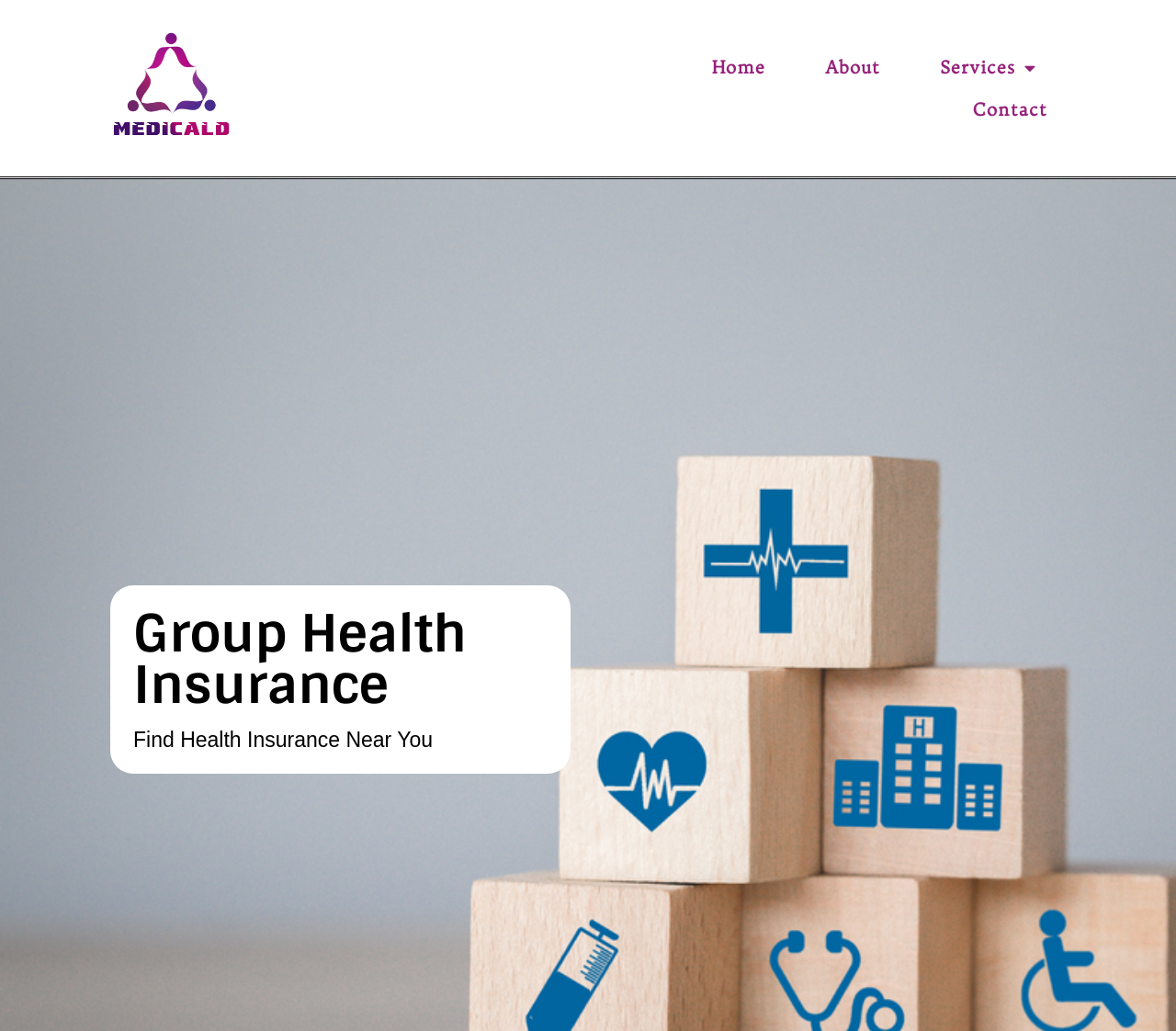Generate the text content of the main heading of the webpage.

Group Health Insurance